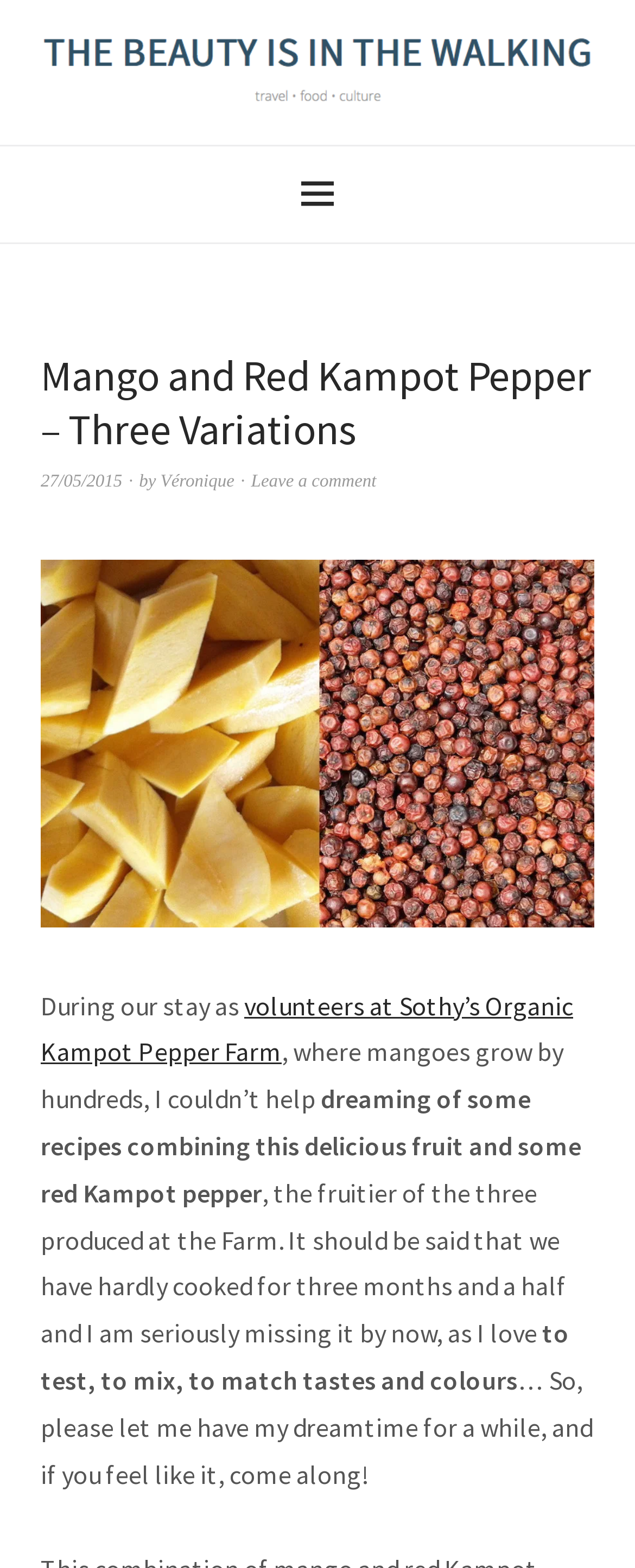What is the type of pepper used in the recipe?
Refer to the image and provide a concise answer in one word or phrase.

Red Kampot pepper